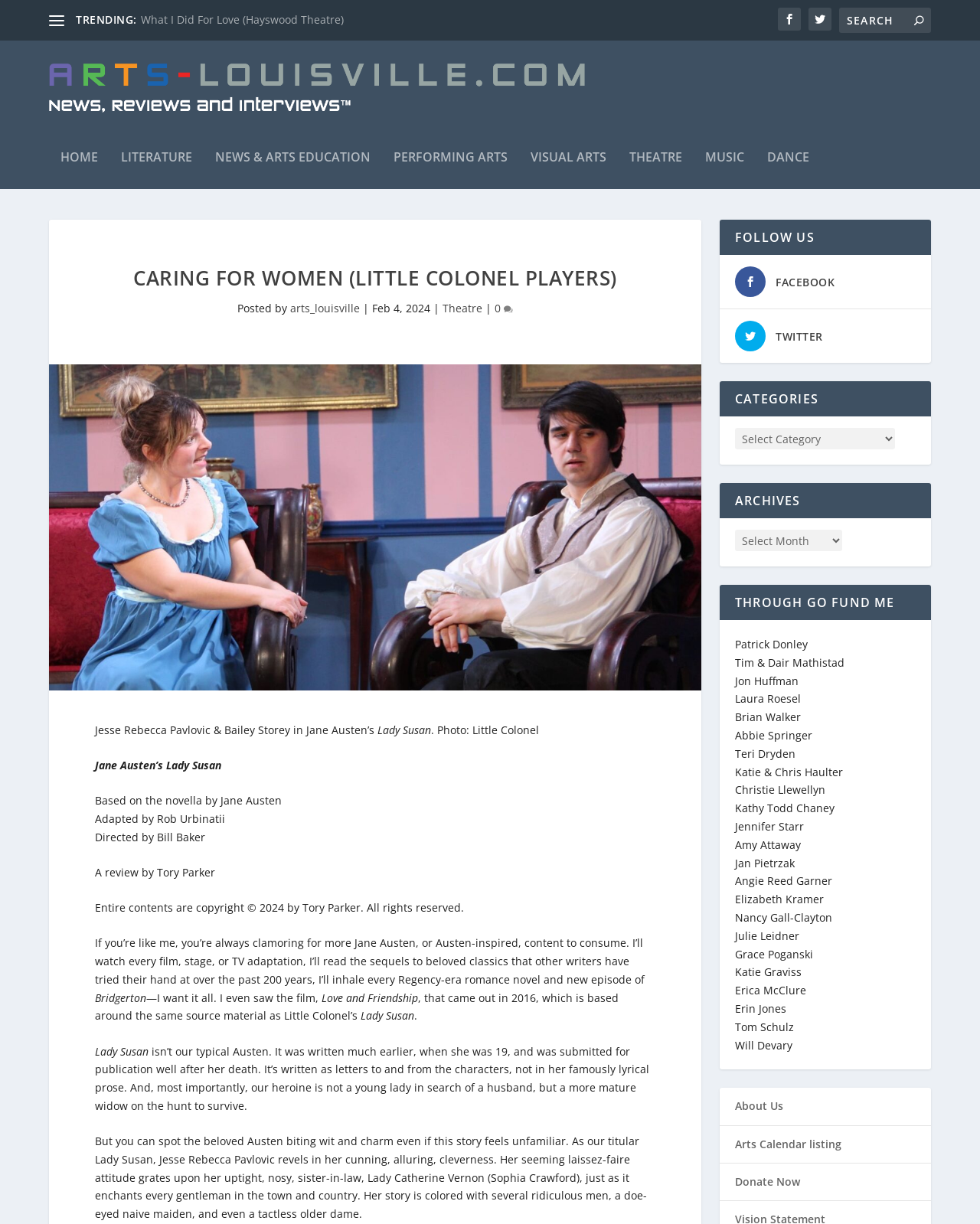Extract the primary heading text from the webpage.

CARING FOR WOMEN (LITTLE COLONEL PLAYERS)